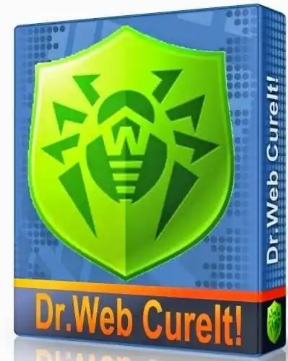Is the antivirus software free?
Using the details shown in the screenshot, provide a comprehensive answer to the question.

The antivirus software is free because the caption describes it as a 'free and portable option' for users, indicating that it does not require payment to use.